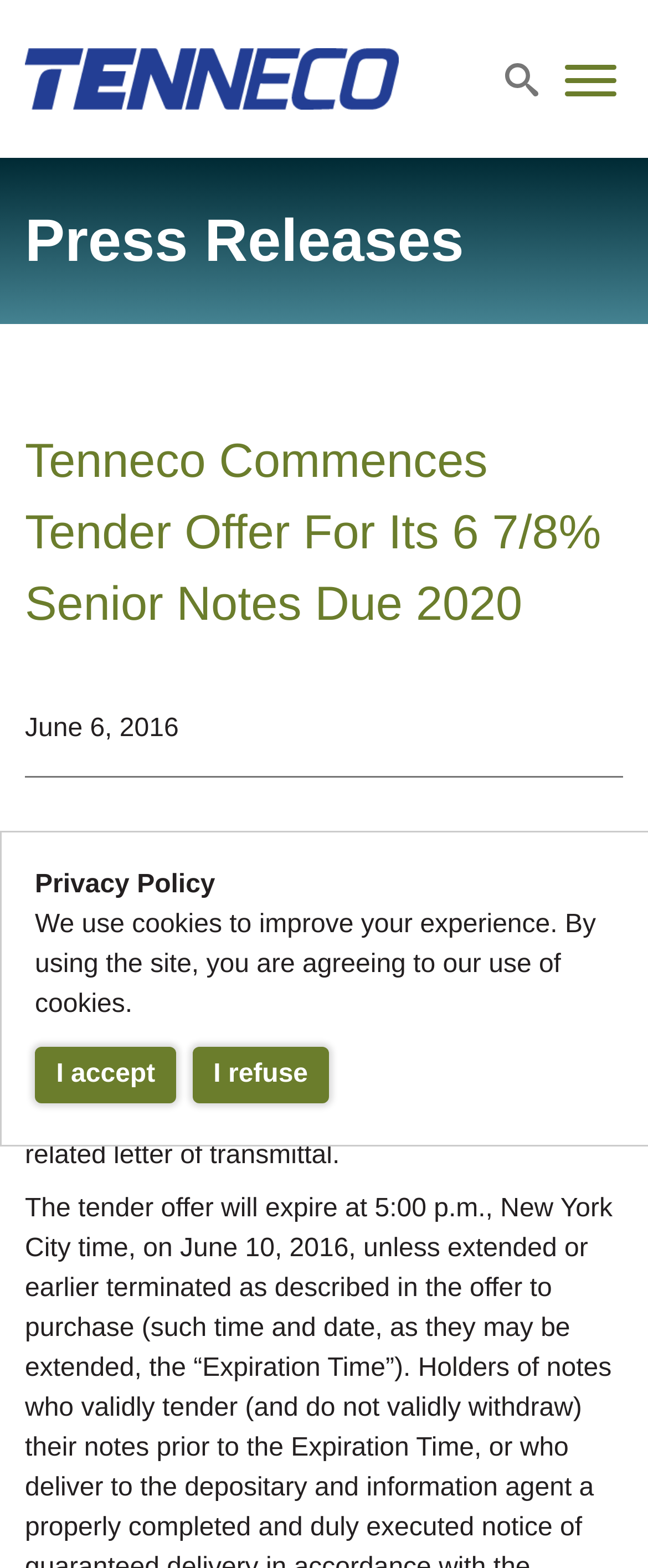Where is Tenneco Inc. located?
Give a detailed response to the question by analyzing the screenshot.

I found this information by reading the article, which mentions 'Lake Forest, Illinois' as the location of Tenneco Inc.